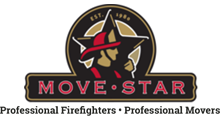What is the year MoveStar was established?
Look at the screenshot and respond with one word or a short phrase.

1990